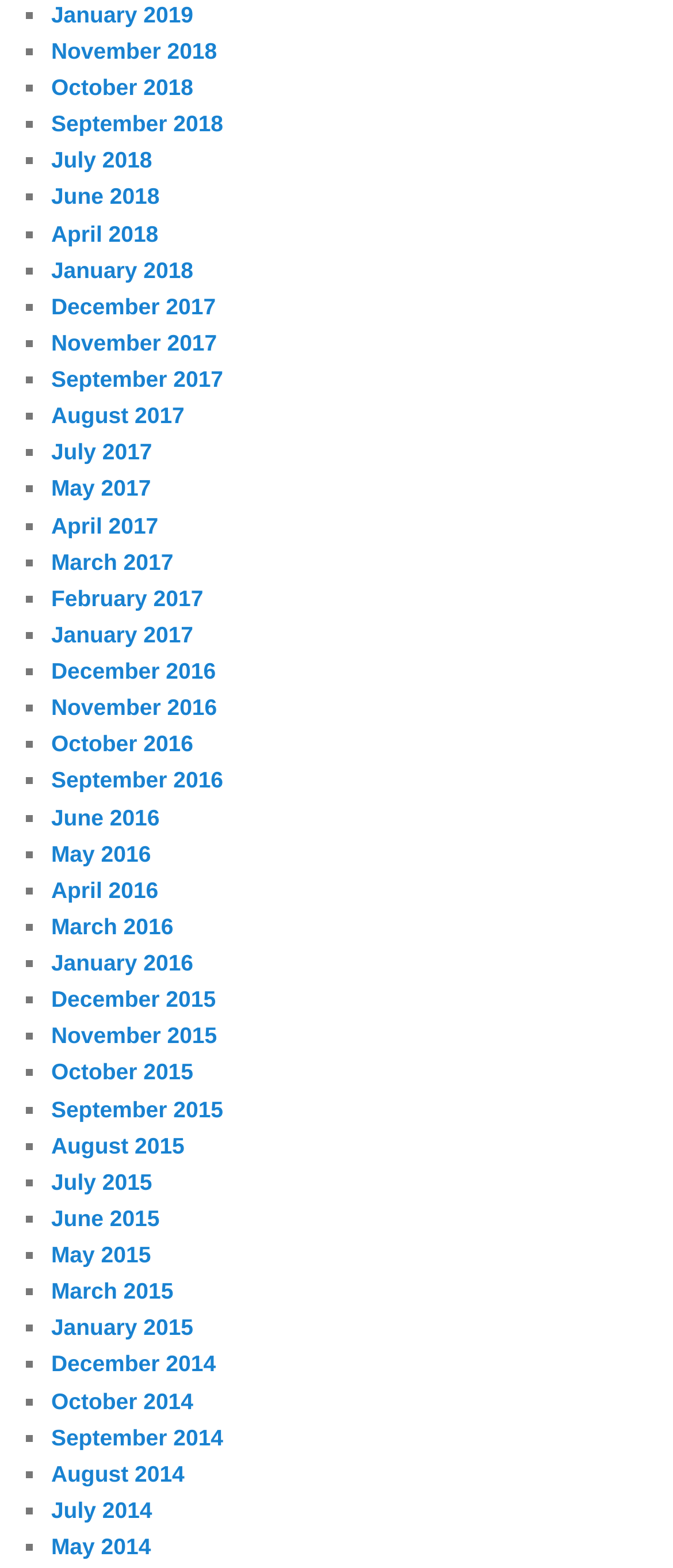Please find the bounding box coordinates of the element that you should click to achieve the following instruction: "Open October 2015". The coordinates should be presented as four float numbers between 0 and 1: [left, top, right, bottom].

[0.076, 0.676, 0.287, 0.692]